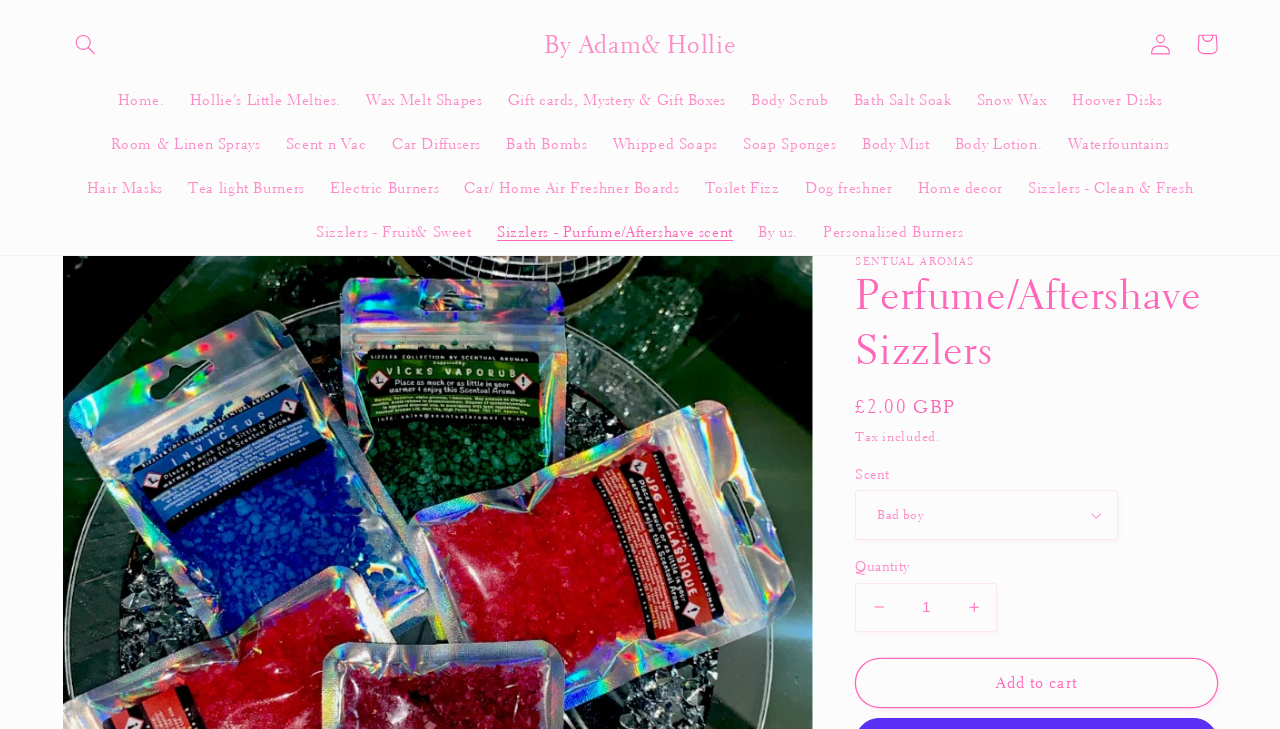Using the element description: "Increase quantity for Perfume/Aftershave Sizzlers", determine the bounding box coordinates for the specified UI element. The coordinates should be four float numbers between 0 and 1, [left, top, right, bottom].

[0.743, 0.8, 0.778, 0.867]